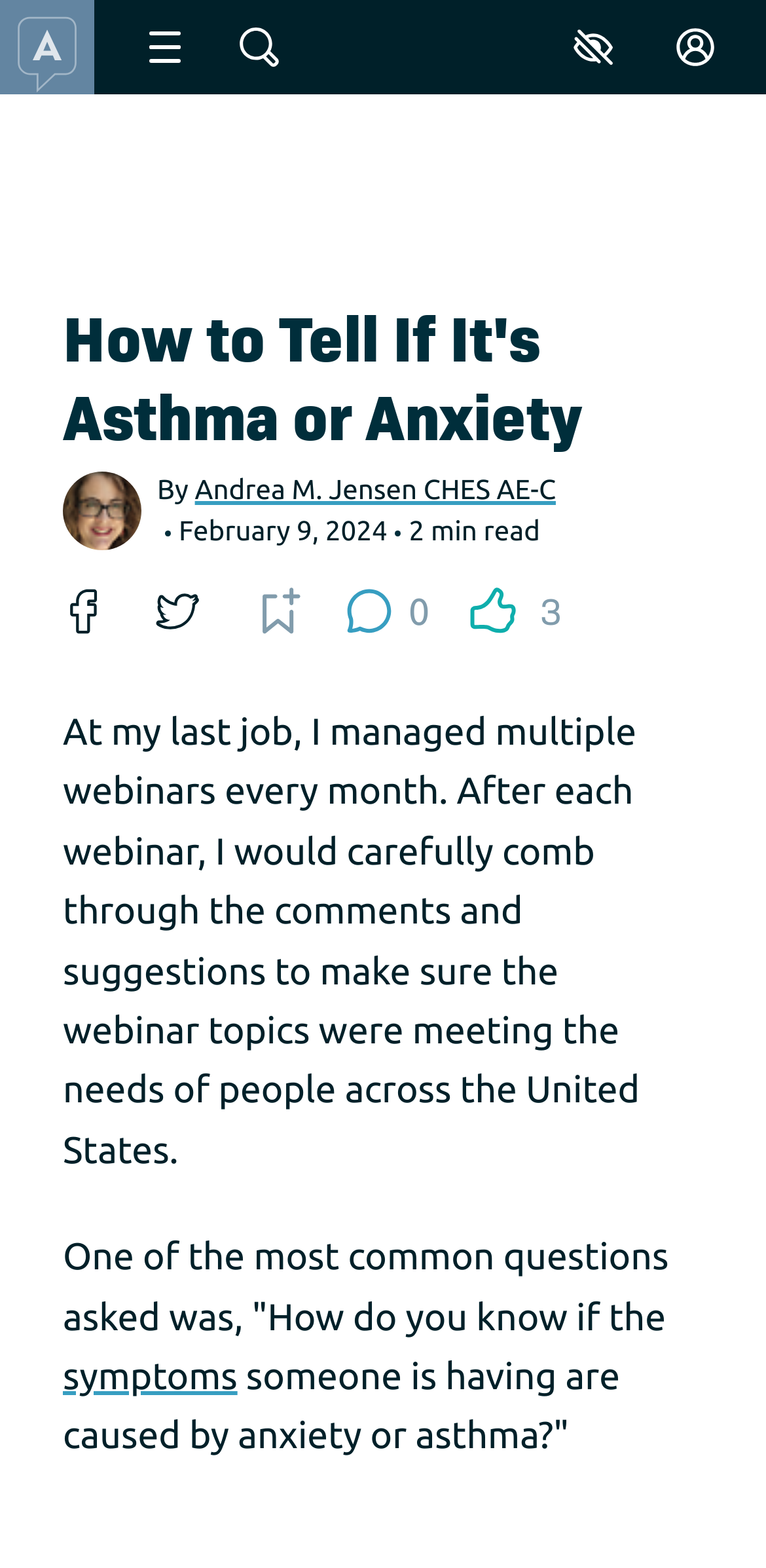How long does it take to read the article?
Analyze the image and provide a thorough answer to the question.

I found the reading time by looking at the text below the author's name, which says '2 min read'.